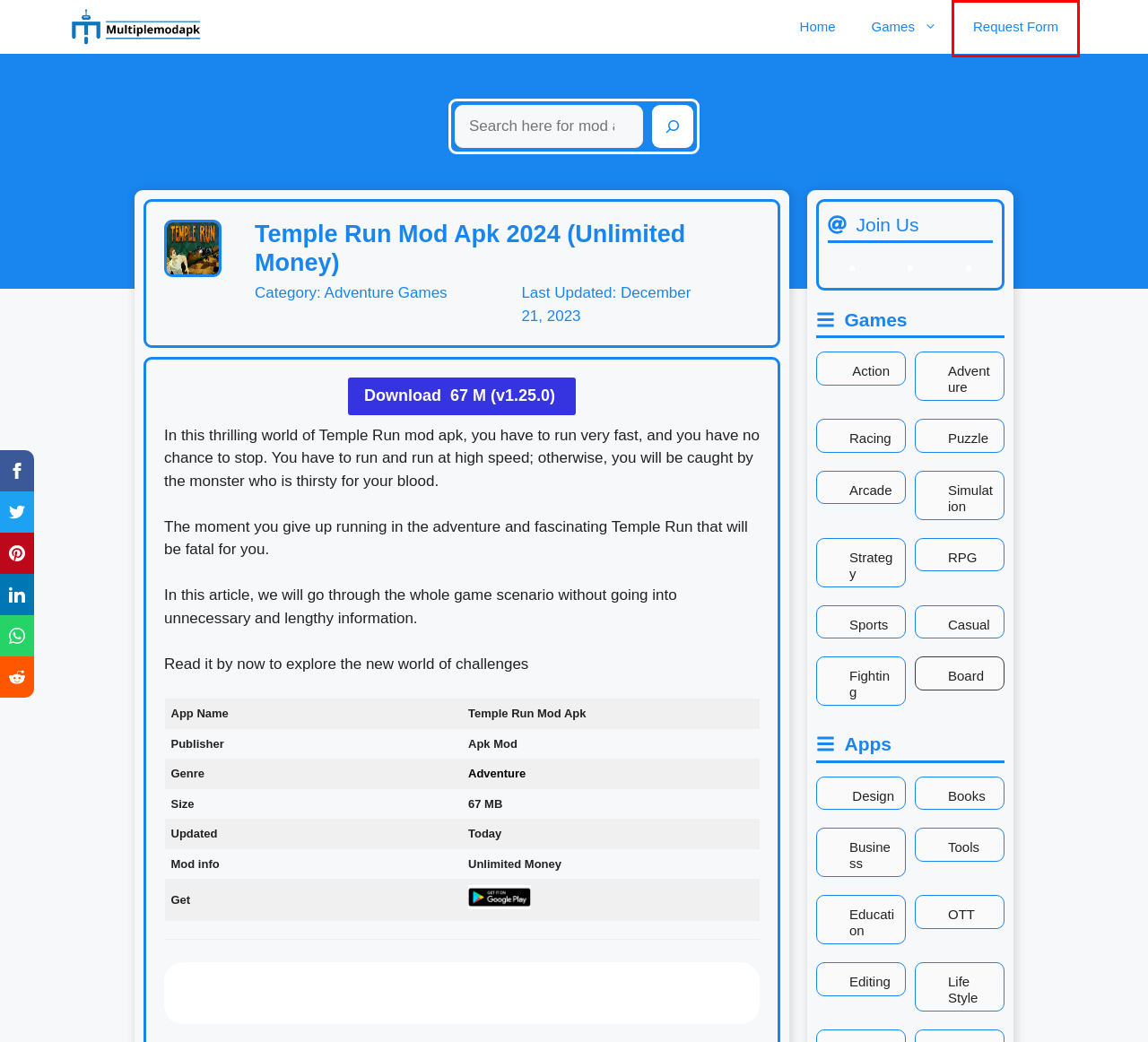Consider the screenshot of a webpage with a red bounding box and select the webpage description that best describes the new page that appears after clicking the element inside the red box. Here are the candidates:
A. Request Form - Multiplemodapk
B. Download Heroes Infinity Premium Mod Apk 2024
C. Download Mythgard CCG mod apk 2024 ([Menu/Dumb Enemy)
D. Download free Ninja Arashi 2 MOD APK 2024 (Unlimited Money)
E. Free Latest Apps and Games Download
F. Download Best Mod & Apk Android Games (Update 2023)
G. Download Jurassic World Mod Apk v1.71.6 (Unlimited Money)
H. Best Strategy Games 2022

A